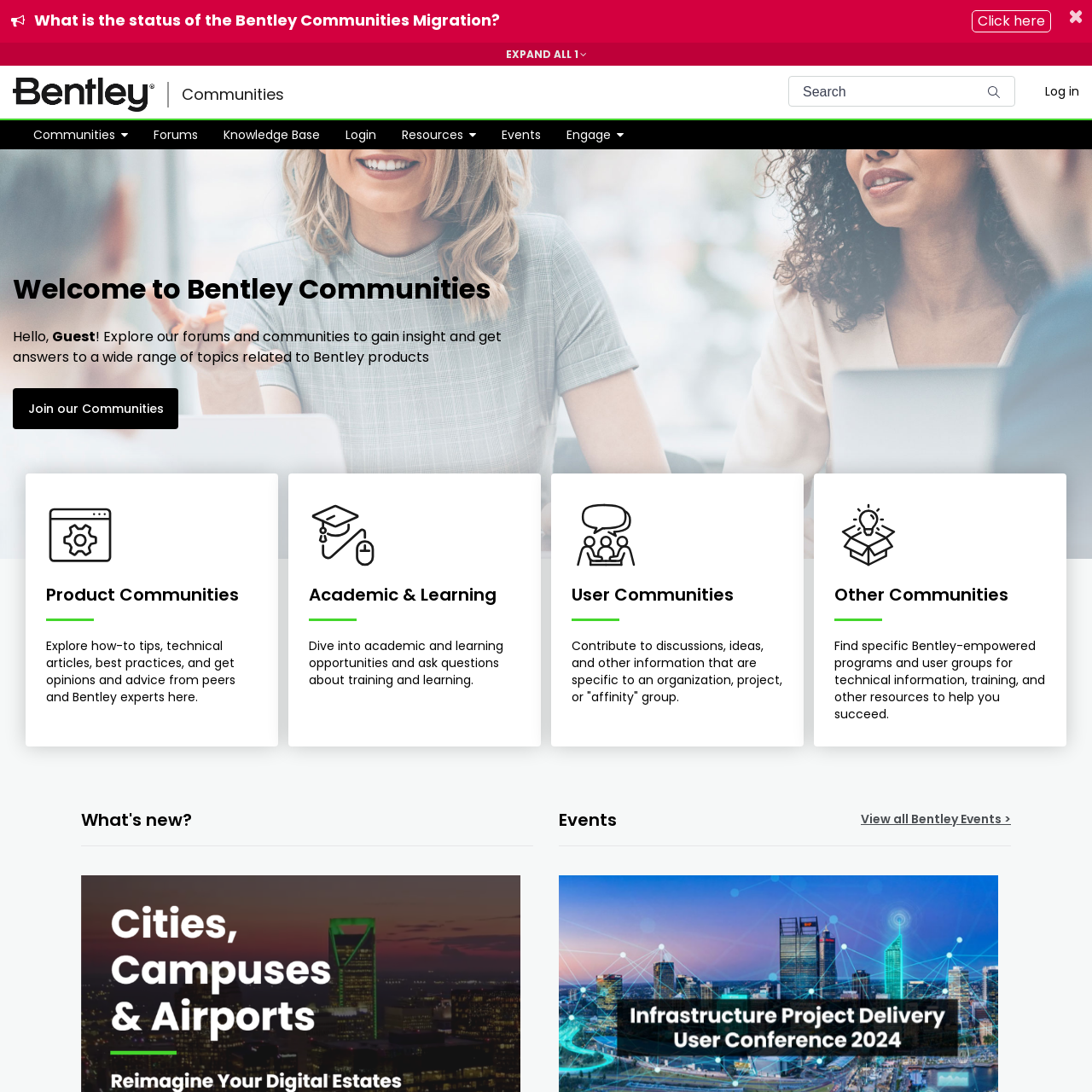Predict the bounding box coordinates of the UI element that matches this description: "Join our Communities". The coordinates should be in the format [left, top, right, bottom] with each value between 0 and 1.

[0.012, 0.355, 0.163, 0.393]